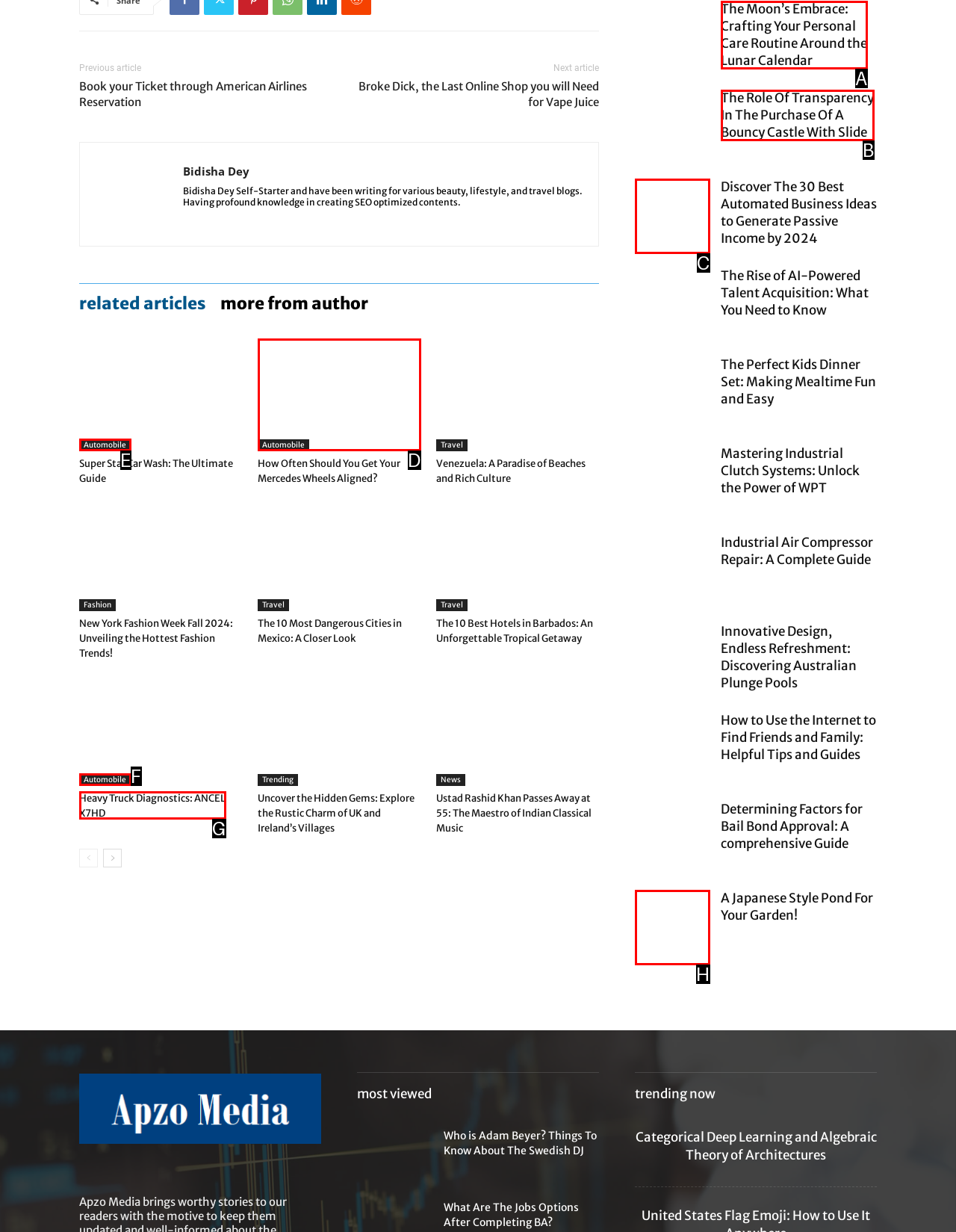Given the description: Heavy Truck Diagnostics: ANCEL X7HD, identify the HTML element that corresponds to it. Respond with the letter of the correct option.

G